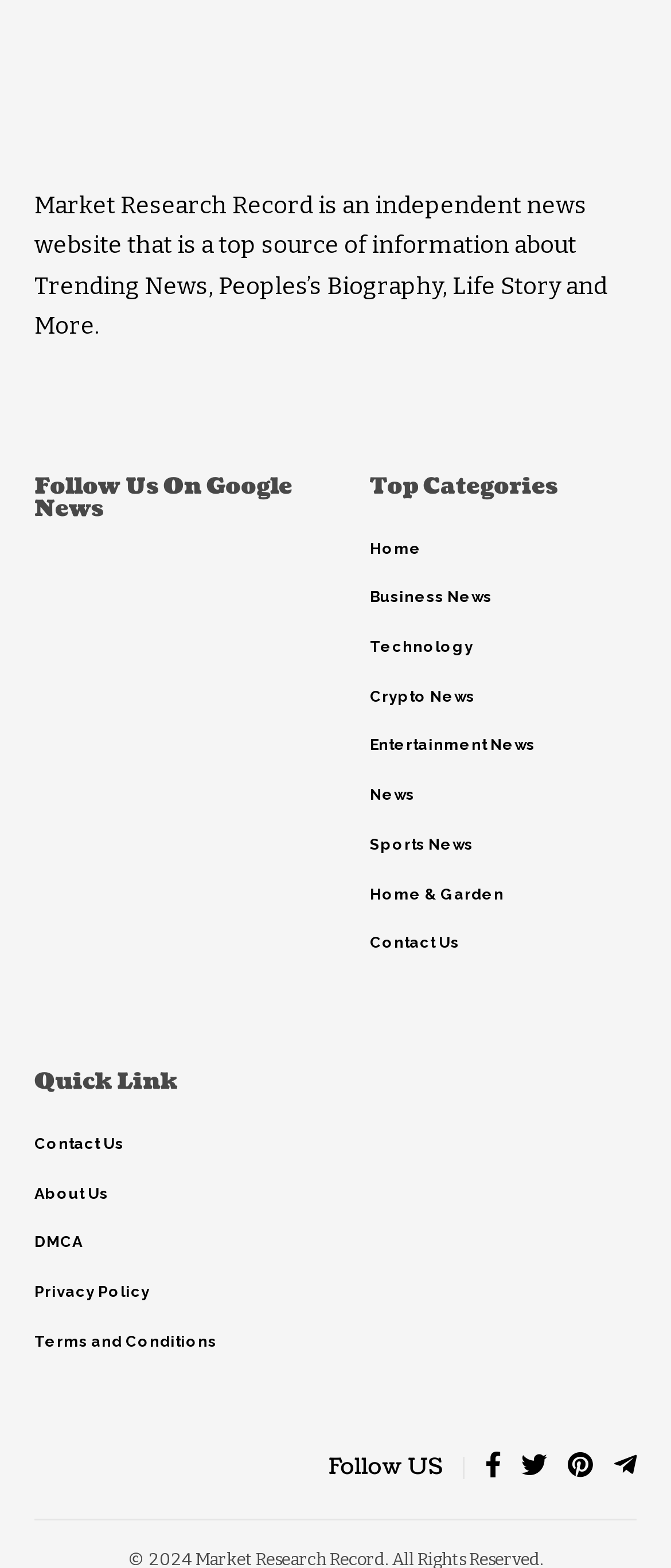How many categories are listed?
Based on the image, provide a one-word or brief-phrase response.

8